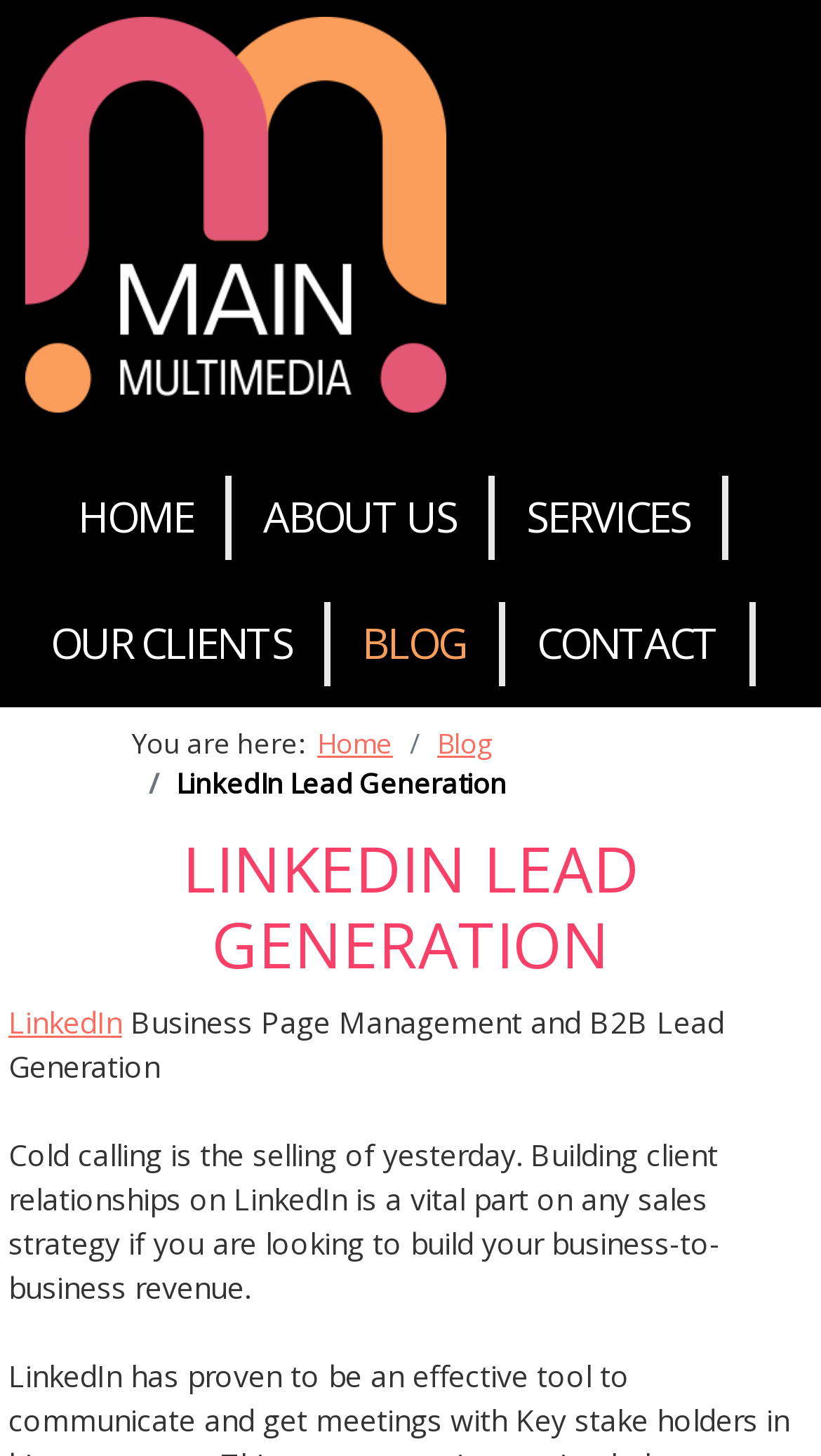What is the purpose of the 'Go To Top' button?
Provide a detailed and extensive answer to the question.

The 'Go To Top' button is usually used to scroll the webpage back to the top when the user has scrolled down. Its purpose is to provide a convenient way for the user to navigate back to the top of the webpage.